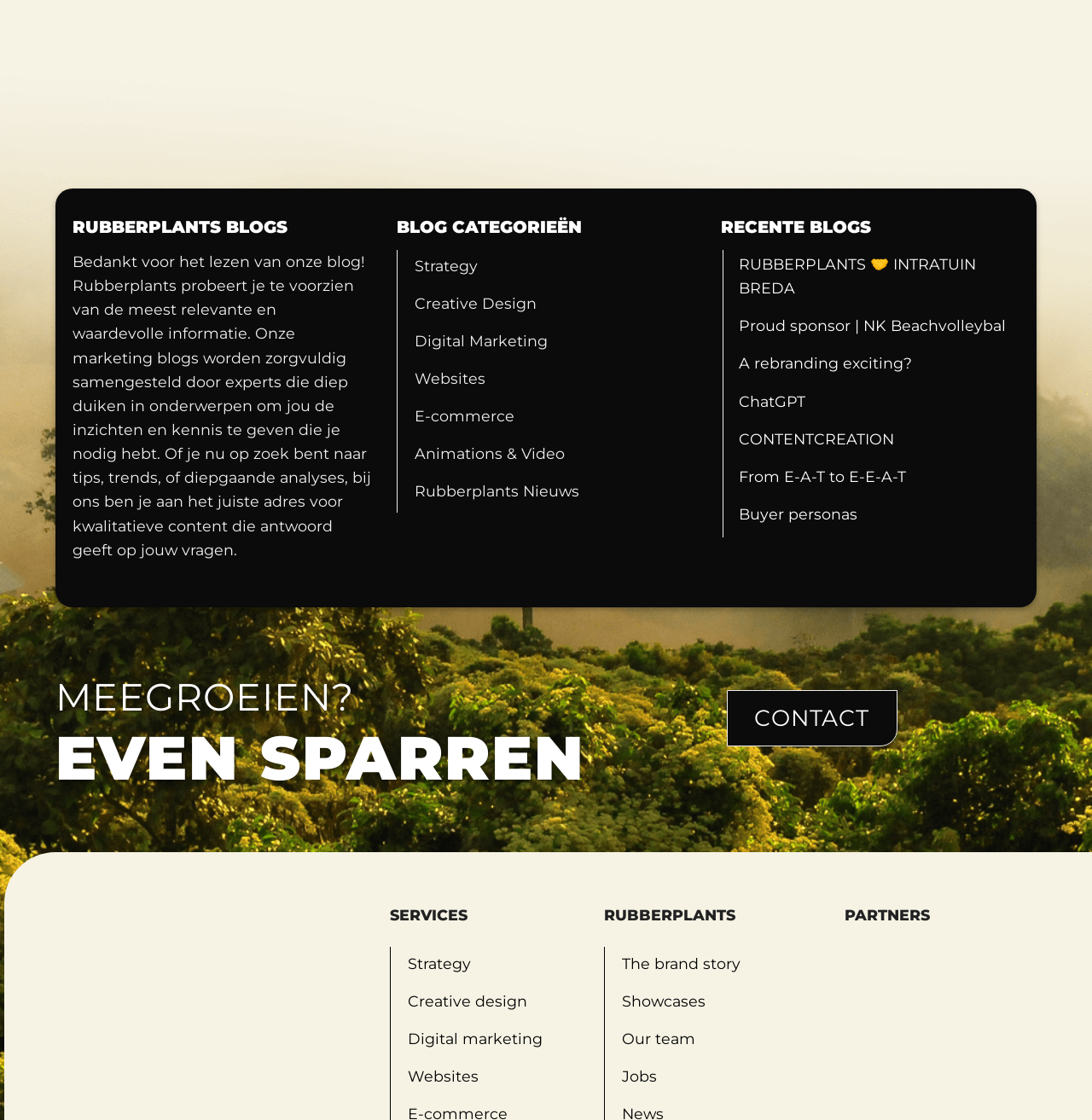What is the name of the company?
Answer the question with as much detail as possible.

The name of the company can be found in the heading element at the top of the webpage, which reads 'RUBBERPLANTS', and is also mentioned in the section labeled 'RUBBERPLANTS'.